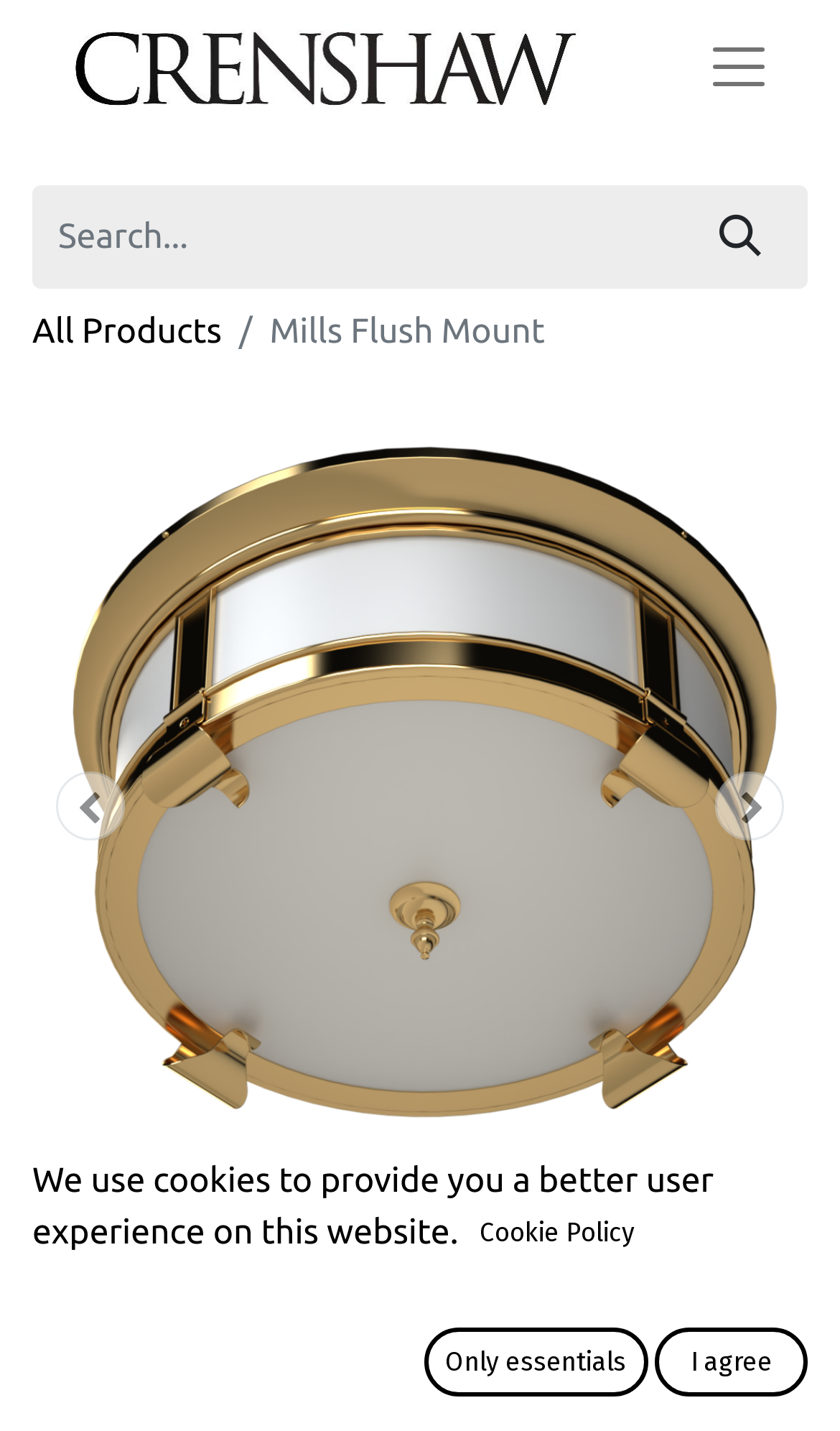What is the navigation function of the two buttons?
From the screenshot, provide a brief answer in one word or phrase.

Previous and Next